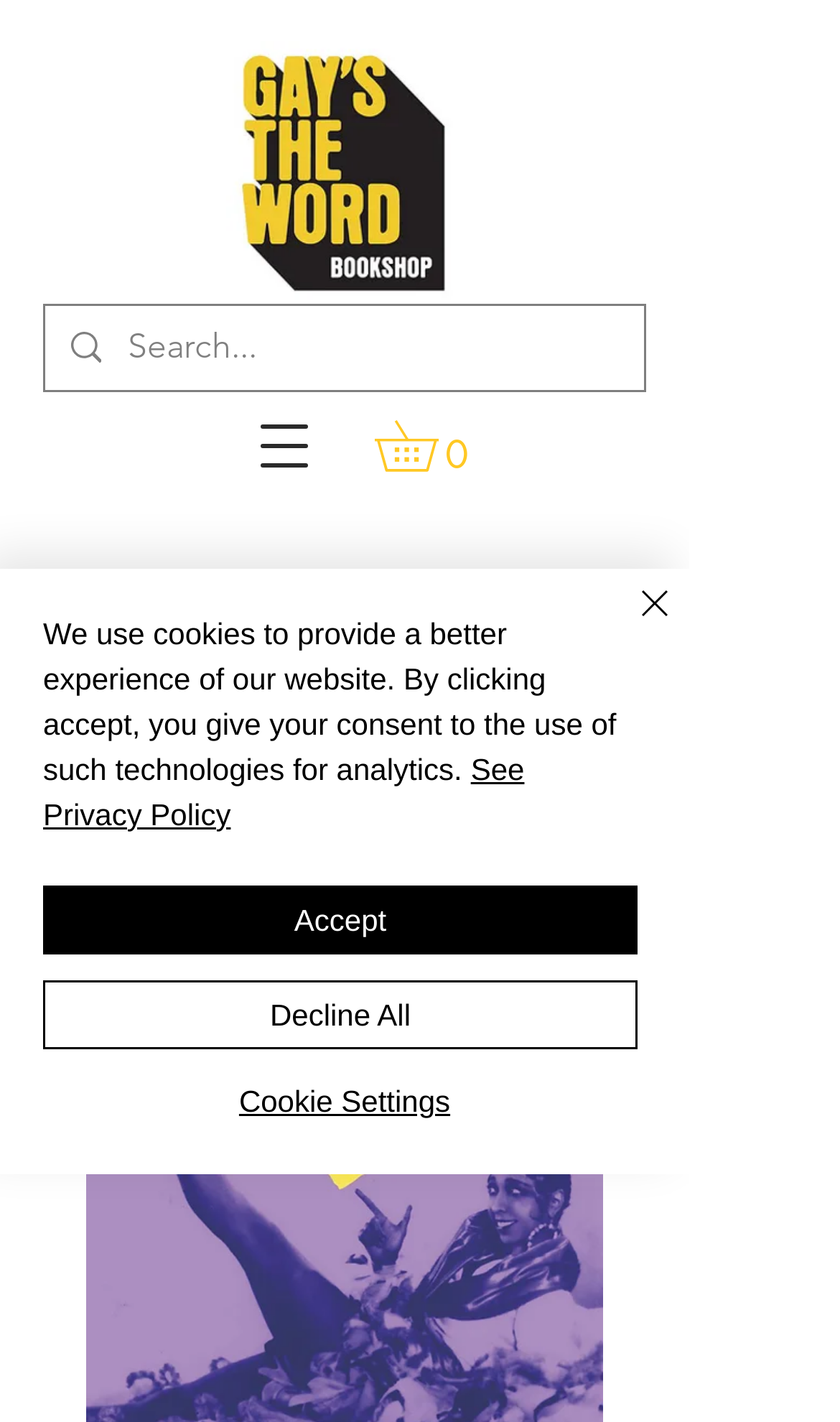Offer a meticulous caption that includes all visible features of the webpage.

This webpage appears to be an online bookstore, specifically the website of "Gay's The Word", a bookstore that sells books related to LGBTQ+ topics. 

At the top left corner, there is a logo of the bookstore, "Gay's The Word", which is an image. Below the logo, there is a search bar where users can input keywords to search for books. The search bar is accompanied by a small magnifying glass icon. 

To the right of the search bar, there is a button to open the navigation menu. Next to the navigation button, there is a link to the shopping cart, which currently has 0 items. The cart is represented by an SVG icon.

Below the top navigation section, there is a prominent alert message that informs users about the use of cookies on the website. The alert message is accompanied by three buttons: "Accept", "Decline All", and "Cookie Settings". There is also a link to the "Privacy Policy" page. The alert message is positioned near the top of the page, spanning almost the entire width of the page.

At the top right corner, there is a link to go back to the home page, accompanied by a small image.